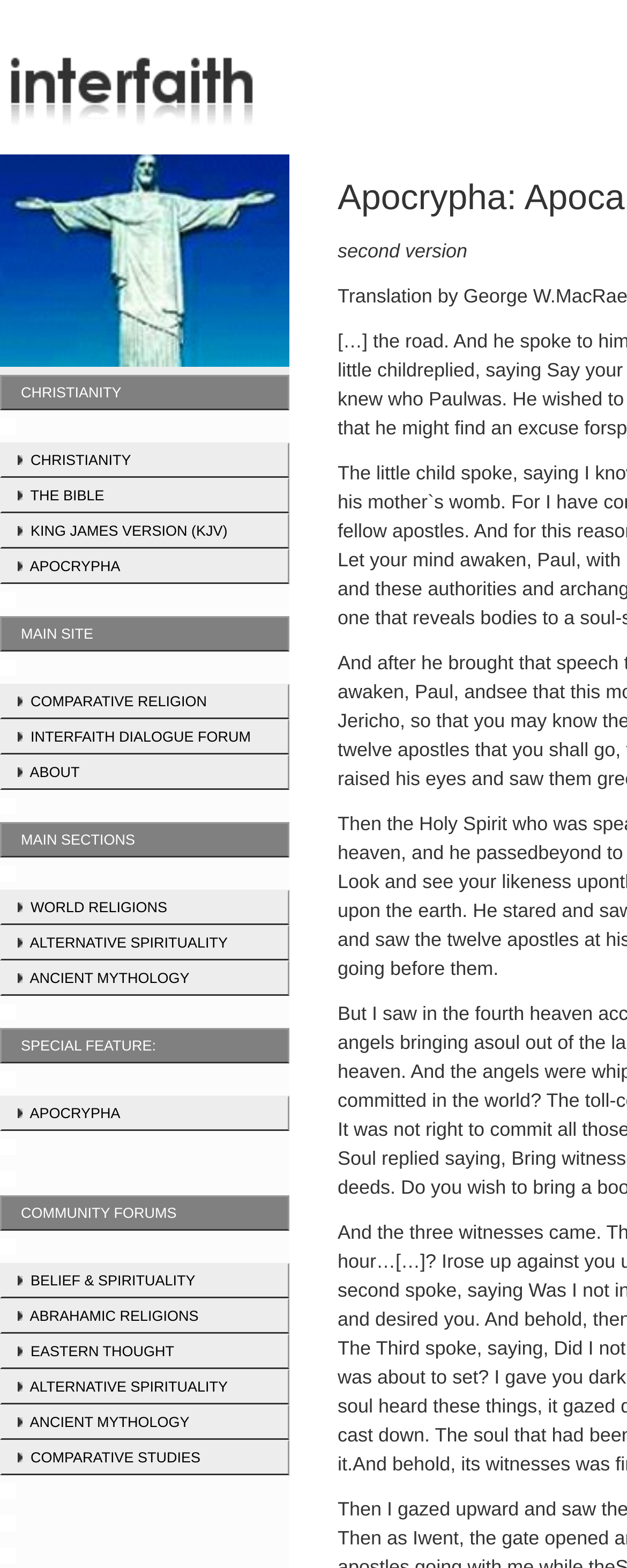Please locate the clickable area by providing the bounding box coordinates to follow this instruction: "Learn about Rat Diseases".

None